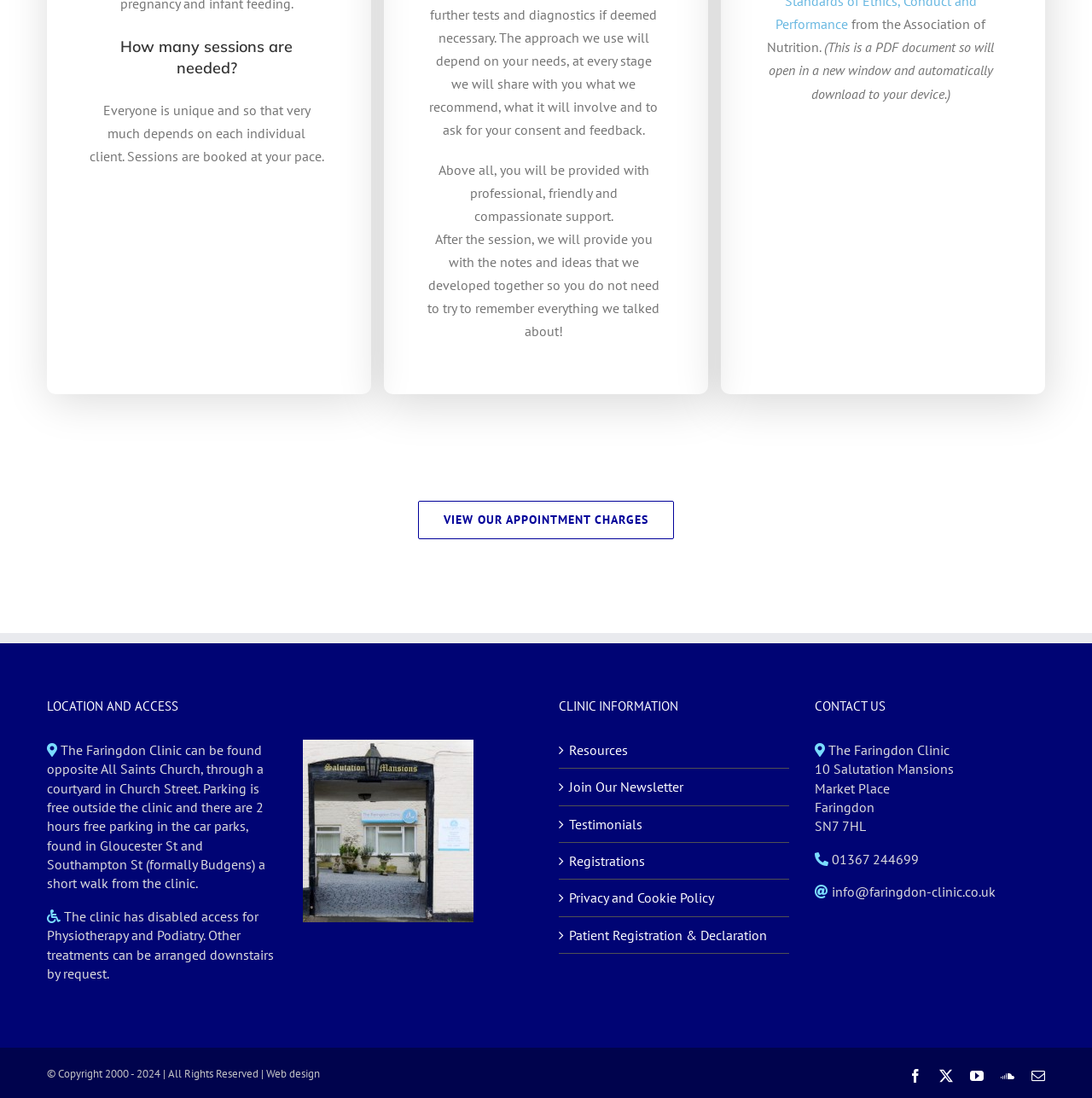Determine the bounding box of the UI element mentioned here: "Join Our Newsletter". The coordinates must be in the format [left, top, right, bottom] with values ranging from 0 to 1.

[0.521, 0.708, 0.715, 0.725]